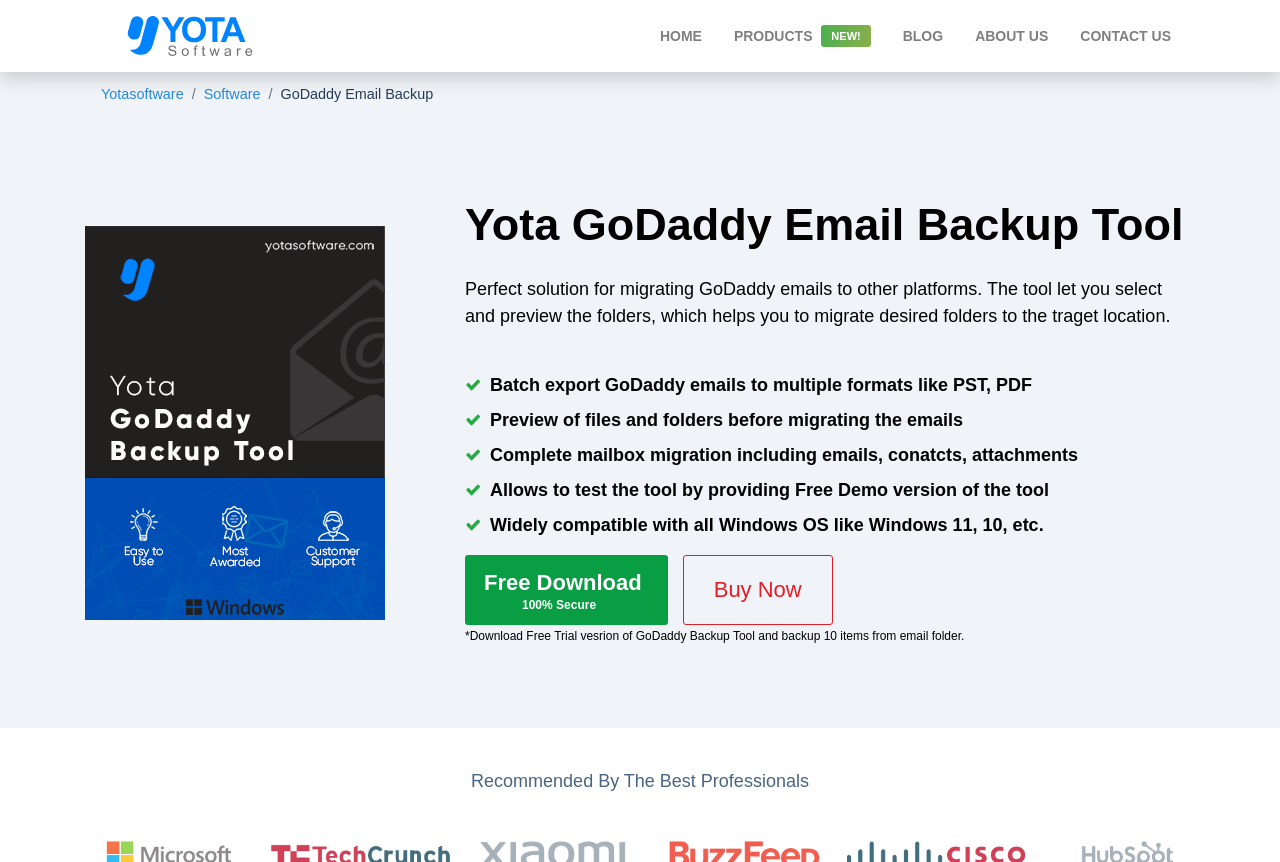Show me the bounding box coordinates of the clickable region to achieve the task as per the instruction: "Download the free trial version".

[0.363, 0.643, 0.522, 0.725]